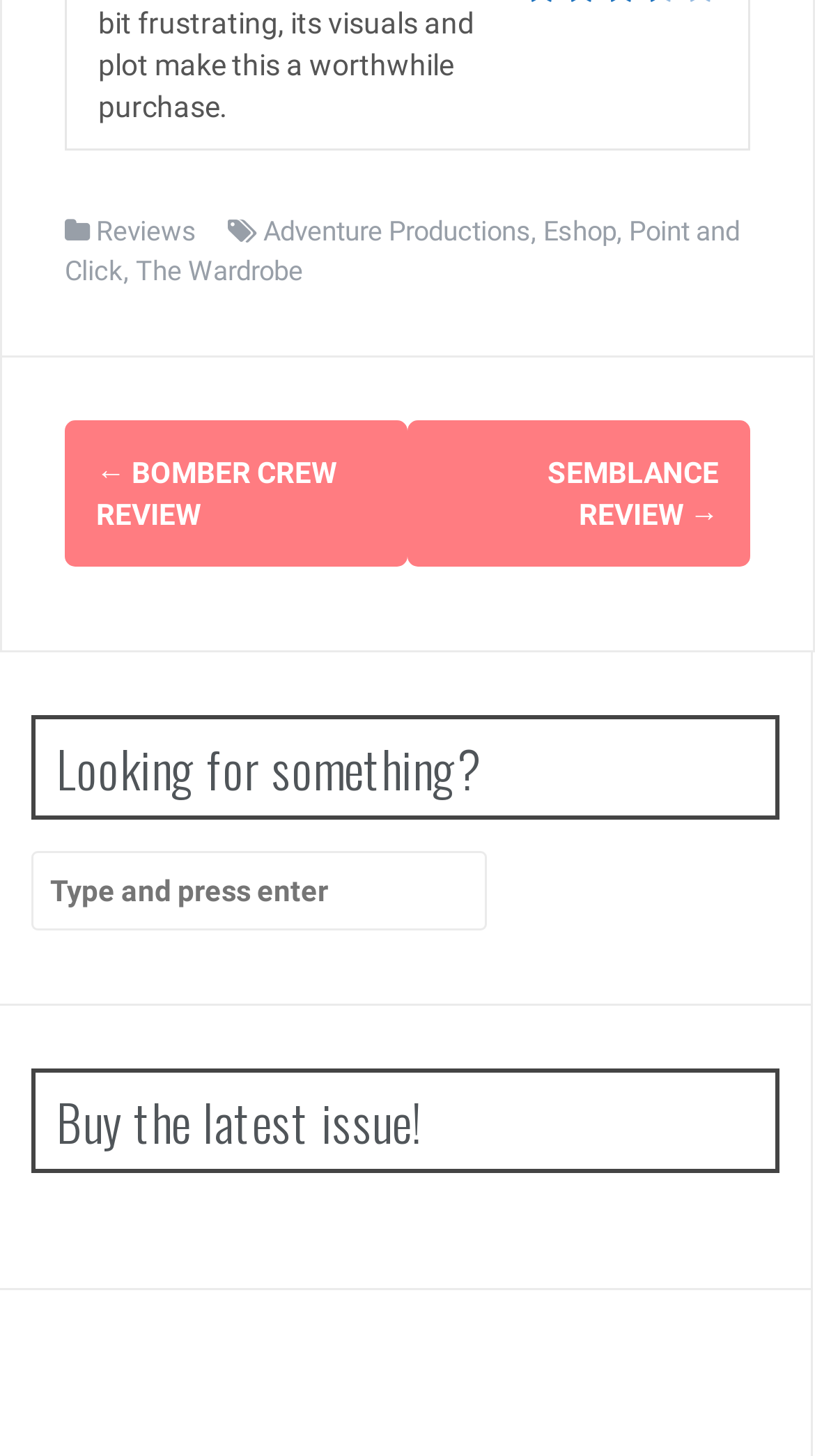Respond with a single word or phrase to the following question: What is the last link in the footer?

Point and Click